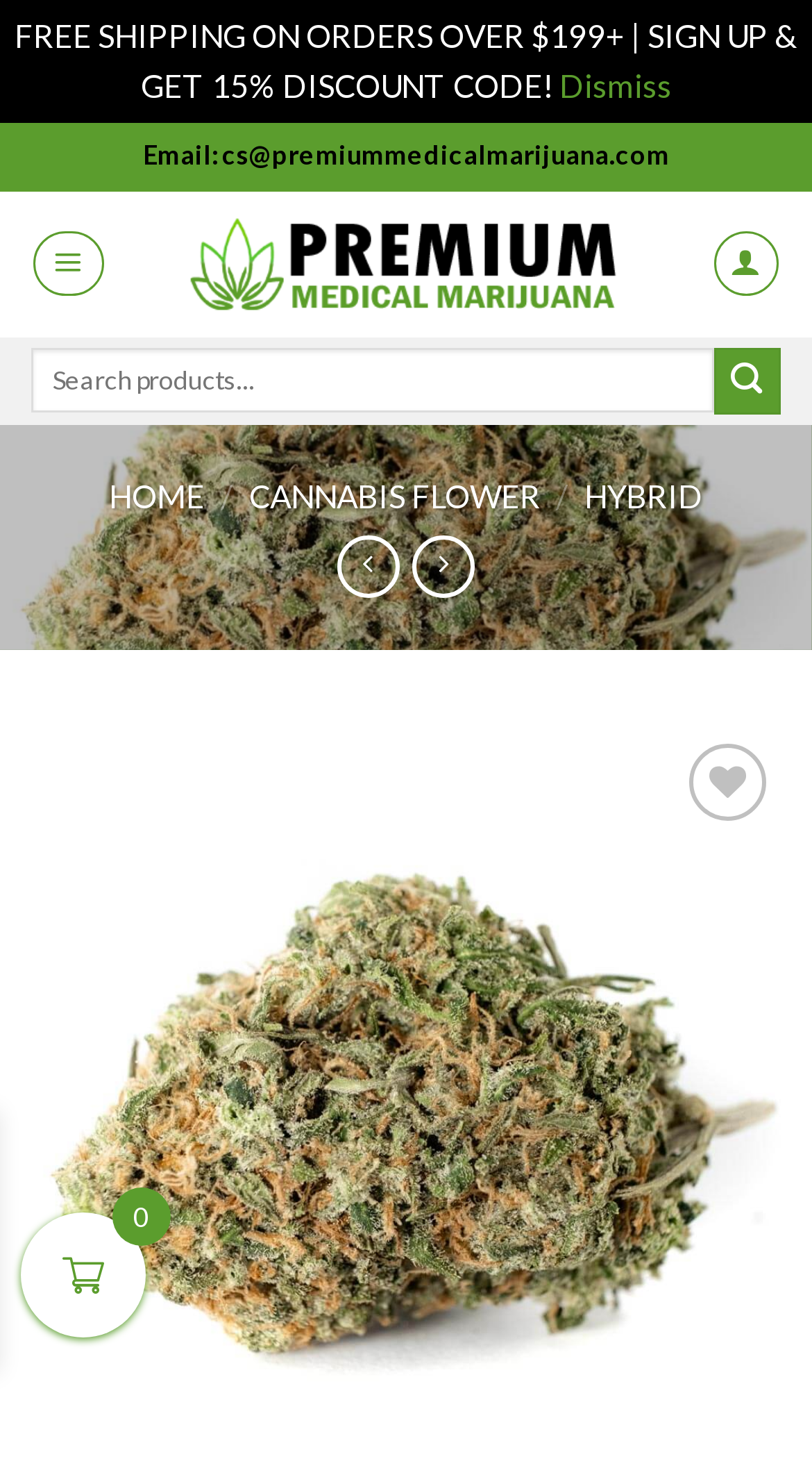Give a one-word or one-phrase response to the question: 
What is the current strain being displayed?

Pink Gorilla